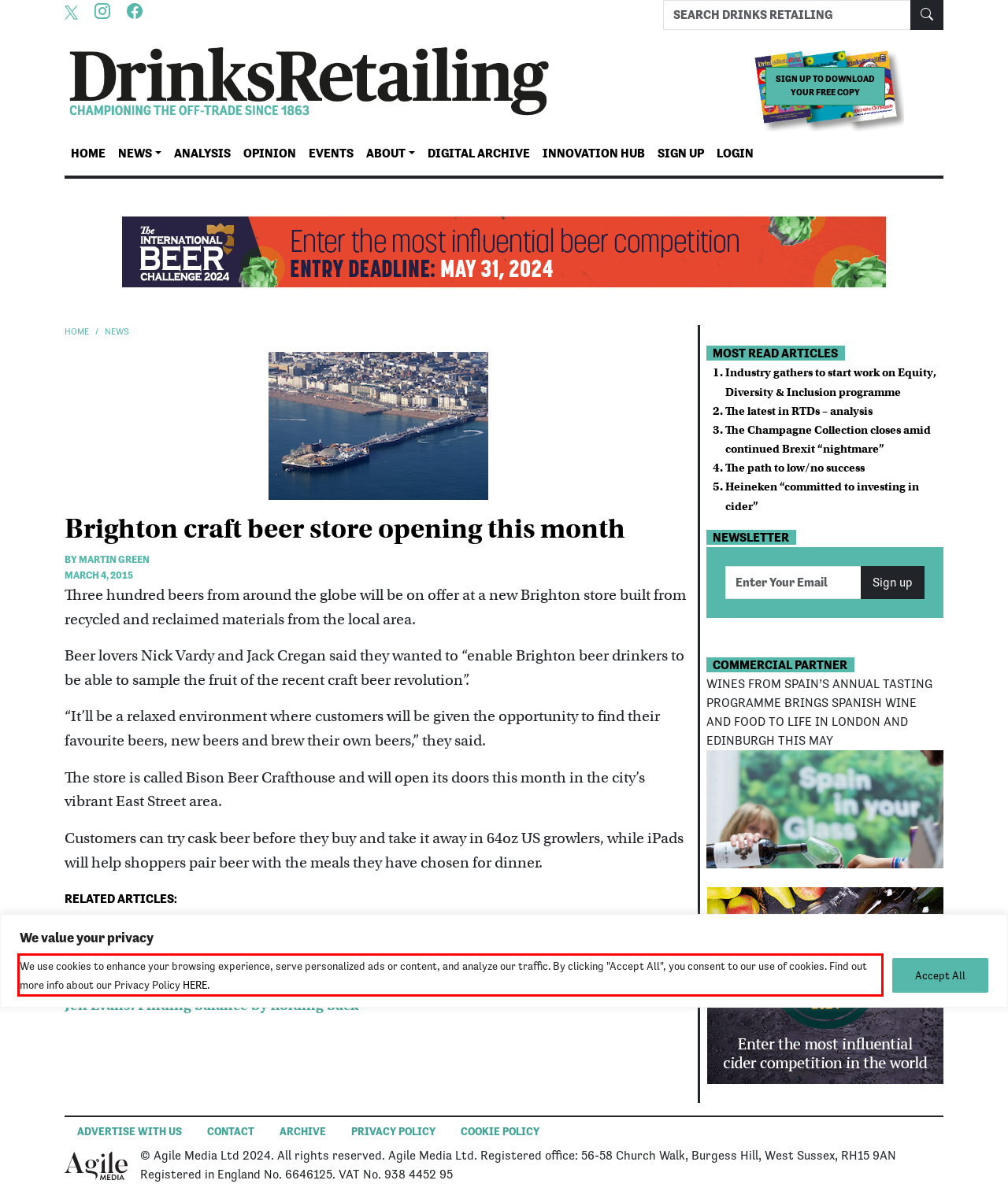Inspect the webpage screenshot that has a red bounding box and use OCR technology to read and display the text inside the red bounding box.

We use cookies to enhance your browsing experience, serve personalized ads or content, and analyze our traffic. By clicking "Accept All", you consent to our use of cookies. Find out more info about our Privacy Policy HERE.